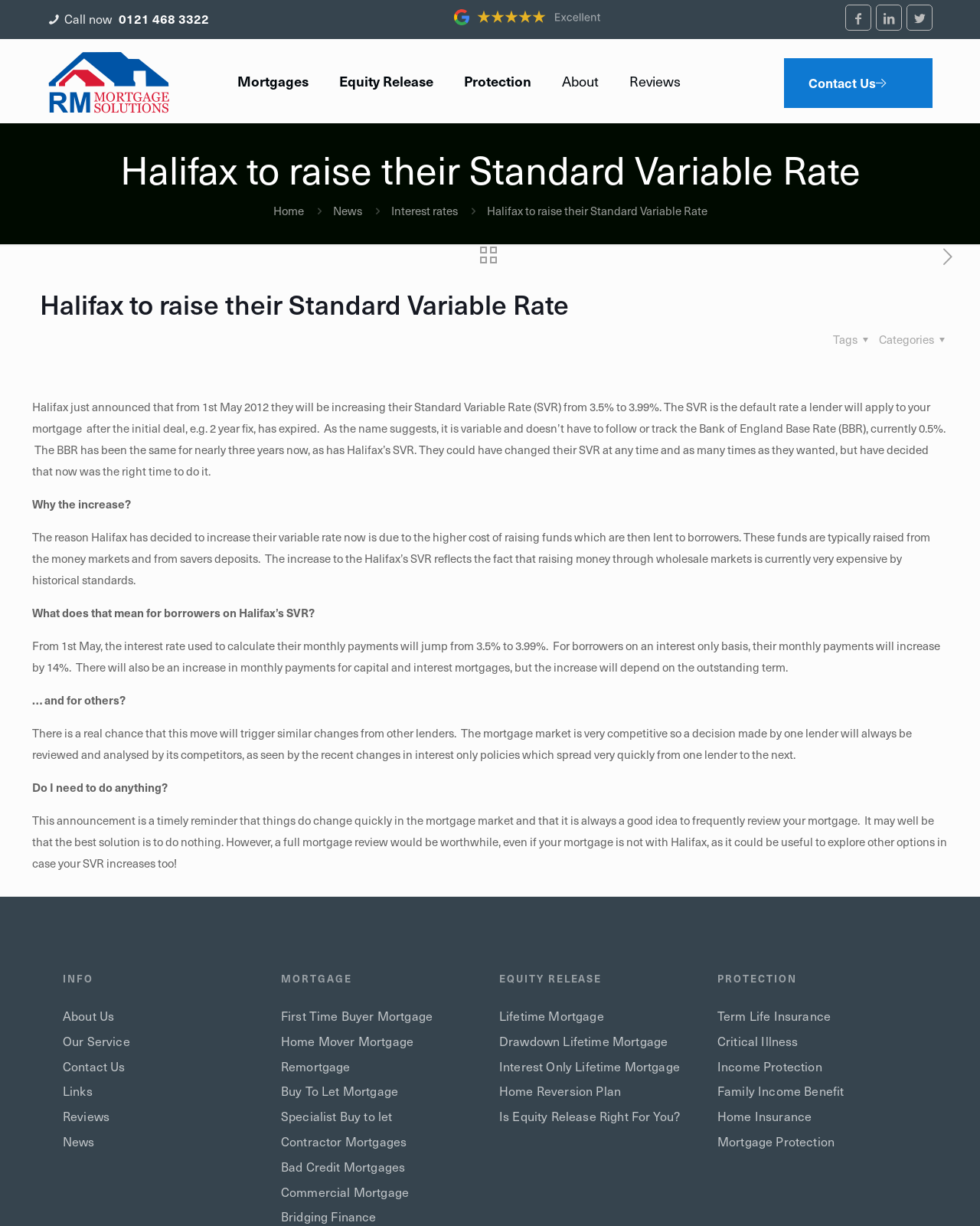Based on the element description Specialist Buy to let, identify the bounding box of the UI element in the given webpage screenshot. The coordinates should be in the format (top-left x, top-left y, bottom-right x, bottom-right y) and must be between 0 and 1.

[0.287, 0.904, 0.491, 0.917]